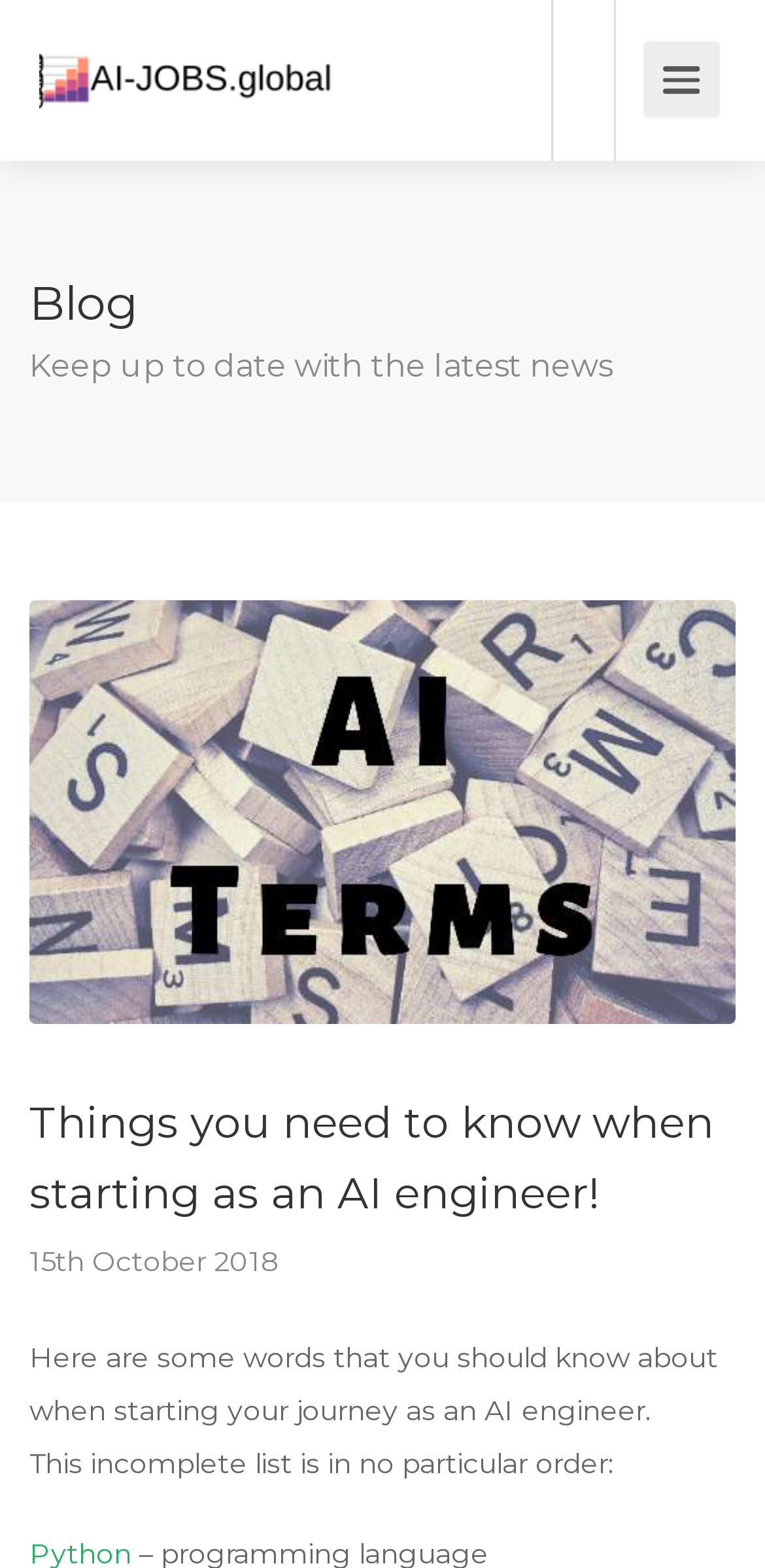Convey a detailed summary of the webpage, mentioning all key elements.

The webpage appears to be a blog post titled "Things you need to know when starting as an AI engineer!" on the AI Job Board website. At the top left of the page, there is a link to the AI Job Board website, accompanied by an image with the same name. 

Below the top section, there is a heading that reads "Blog". Underneath the "Blog" heading, there is a static text that says "Keep up to date with the latest news". 

To the right of the "Keep up to date with the latest news" text, there are three links. The first link has no text, the second link is the title of the blog post, and the third link is not labeled. 

Below the links, there is a time element showing the date "15th October 2018". 

The main content of the blog post starts below the time element. It begins with a static text that says "Here are some words that you should know about when starting your journey as an AI engineer." This is followed by another static text that says "This incomplete list is in no particular order:".